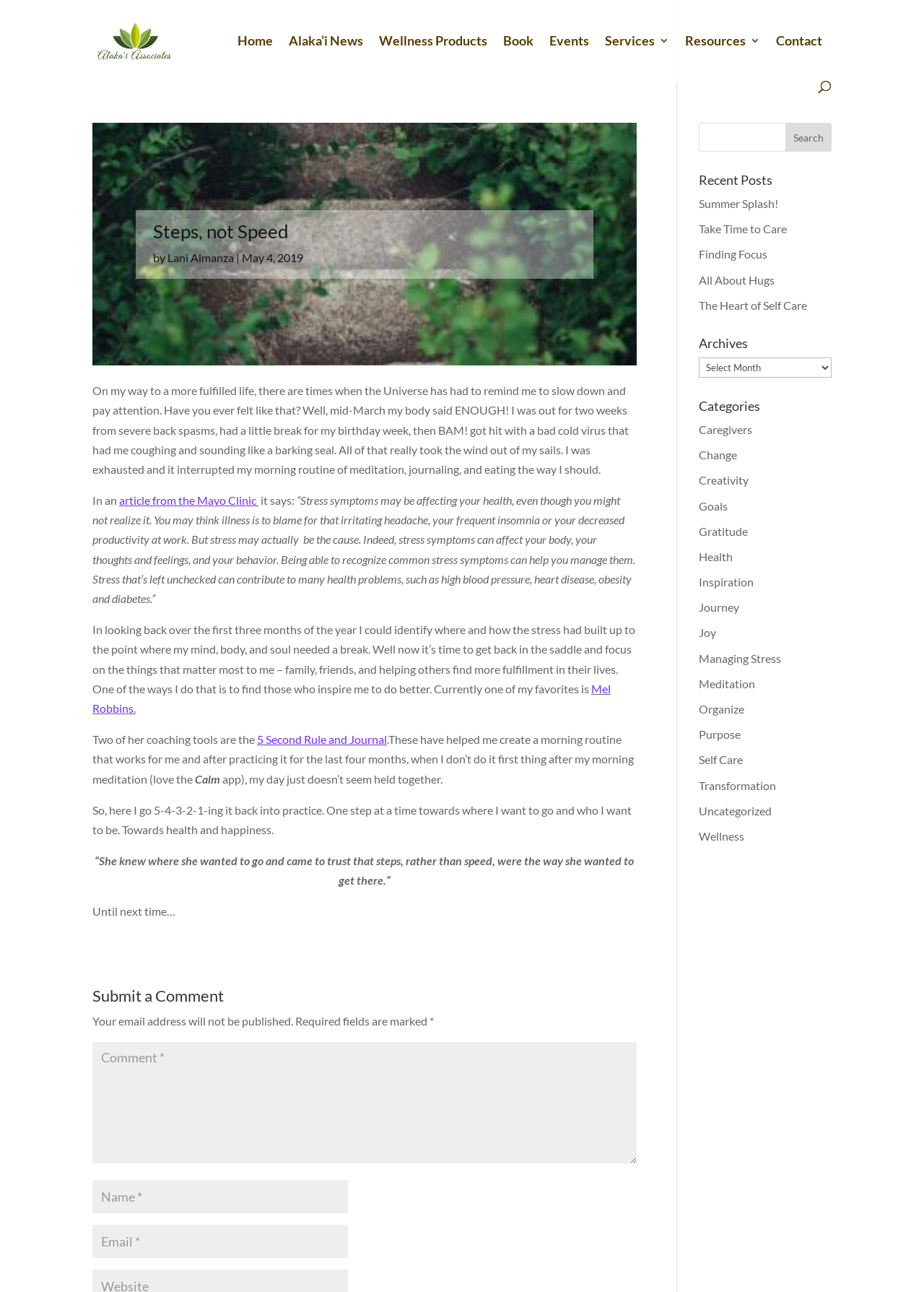Please identify the bounding box coordinates of the element that needs to be clicked to execute the following command: "Click on the 'Wellness Products' link". Provide the bounding box using four float numbers between 0 and 1, formatted as [left, top, right, bottom].

[0.41, 0.027, 0.527, 0.063]